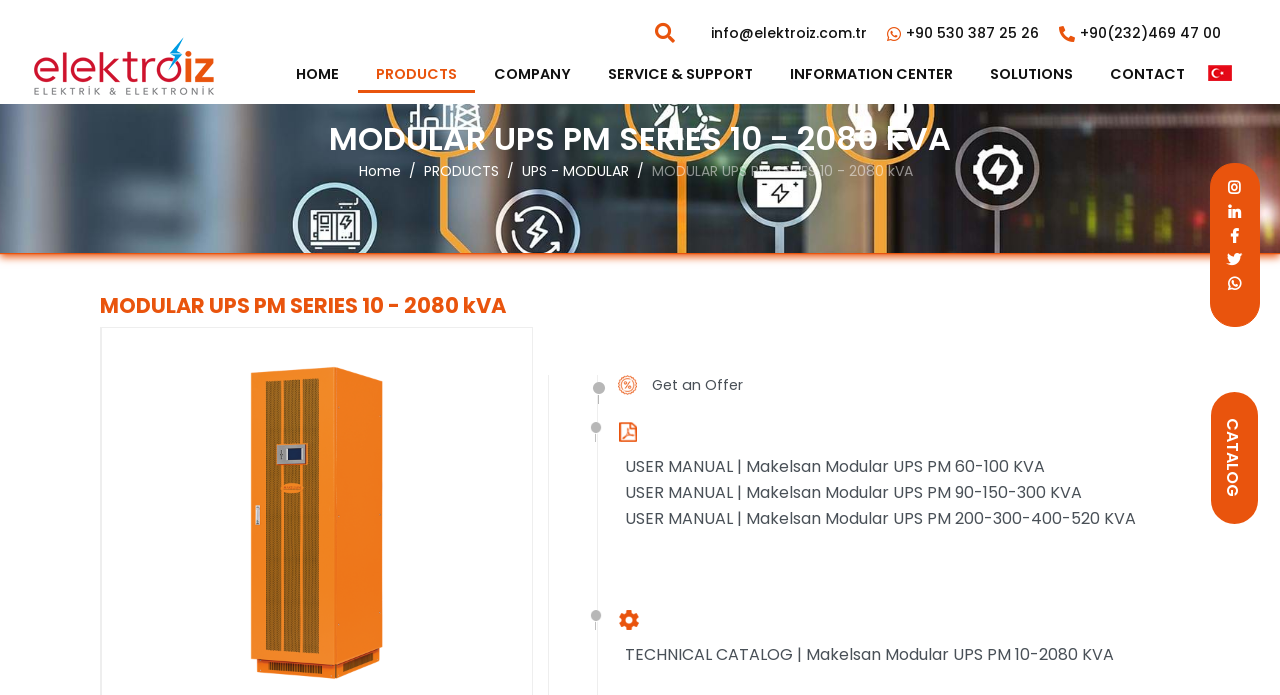What is the capacity of the UPS?
Examine the screenshot and reply with a single word or phrase.

2080 kVA